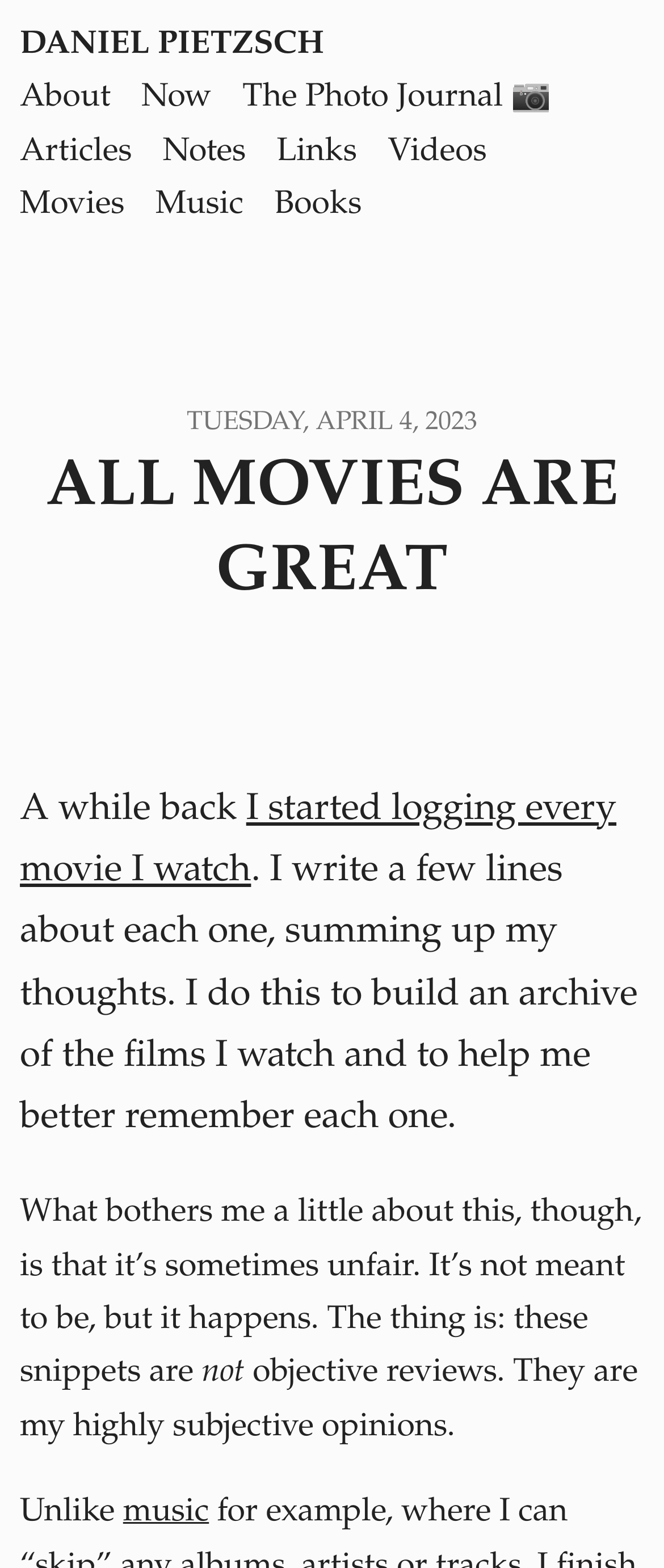Given the description of a UI element: "Tuesday, April 4, 2023", identify the bounding box coordinates of the matching element in the webpage screenshot.

[0.281, 0.259, 0.719, 0.28]